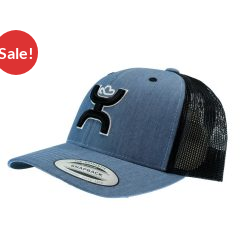What type of closure does the cap have?
Kindly offer a detailed explanation using the data available in the image.

According to the caption, the cap has a 'snapback closure', which allows for a customizable fit for various head sizes.